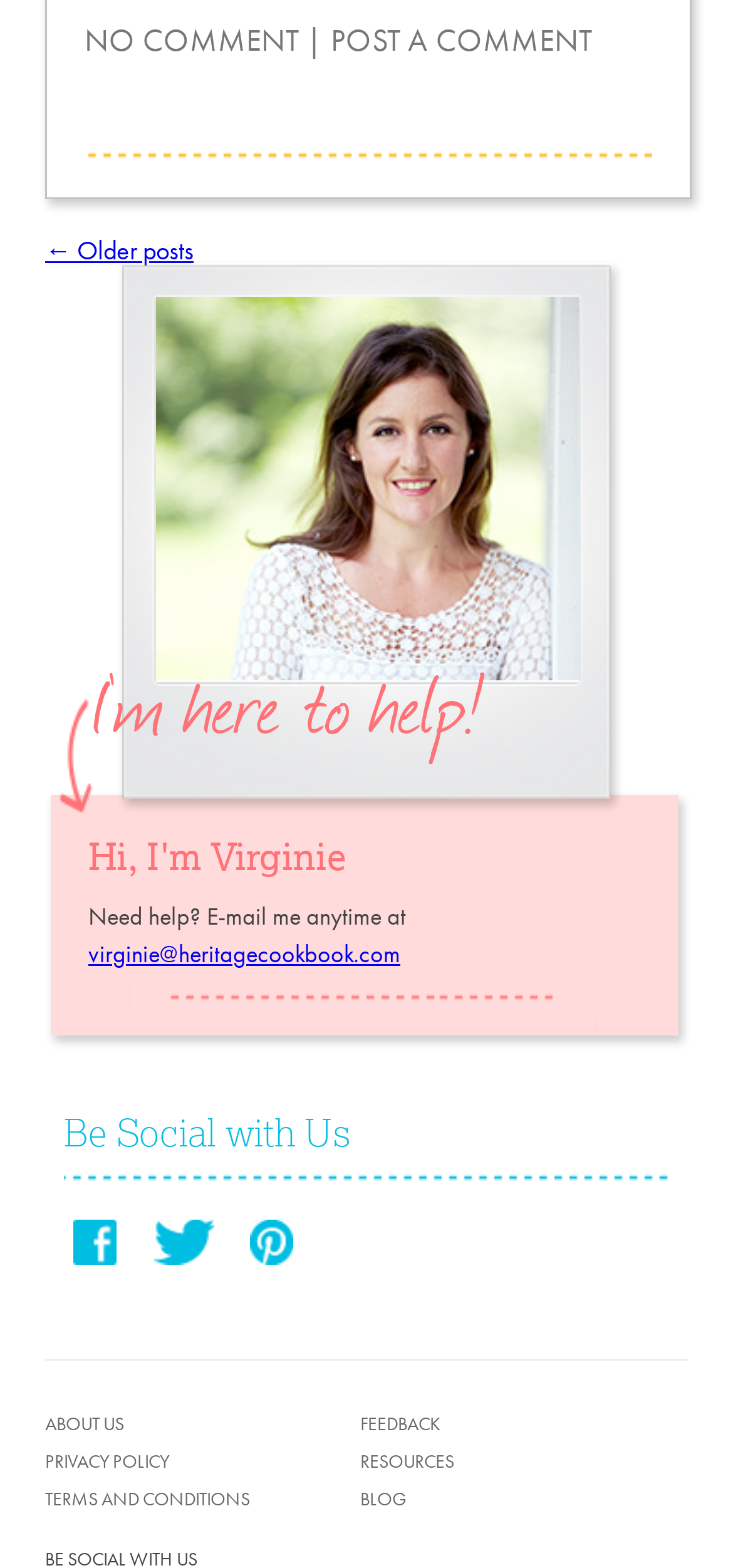What is the email address to contact for help?
By examining the image, provide a one-word or phrase answer.

virginie@heritagecookbook.com